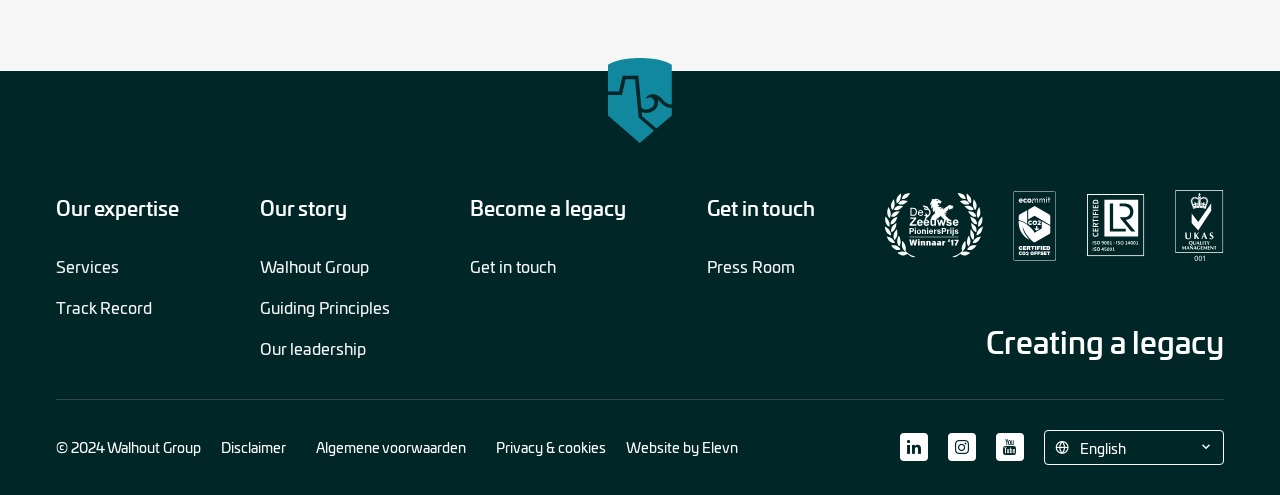Provide a brief response in the form of a single word or phrase:
What are the guiding principles of the company?

Not specified